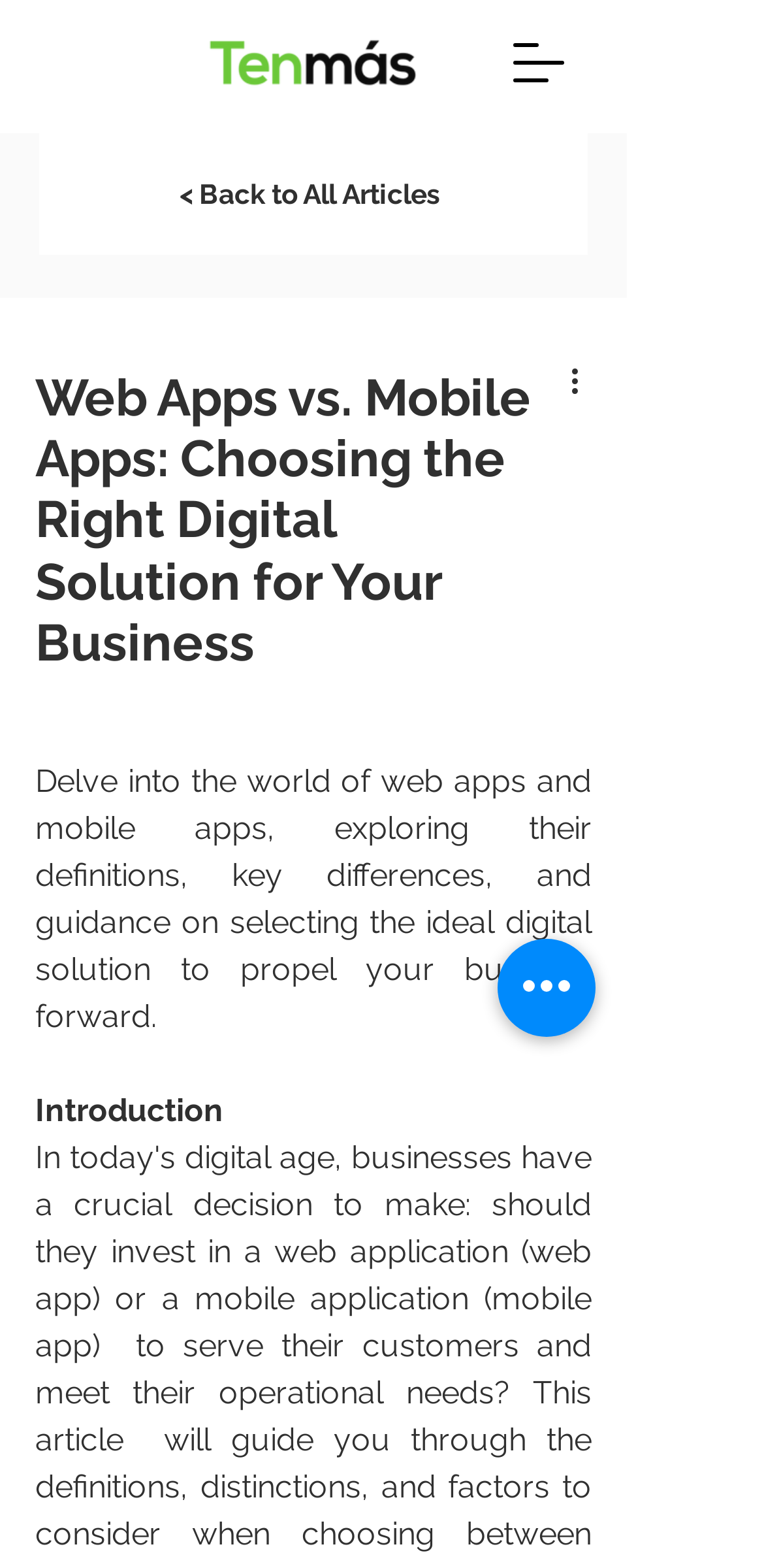Offer a meticulous description of the webpage's structure and content.

The webpage is about choosing the right digital solution for a business, specifically focusing on web apps and mobile apps. At the top left, there is a logo of Tenmas, which is an image linked to the Tenmas website. Next to the logo, there is a link to go back to all articles. 

Below the logo and the link, there is a heading that reads "Web Apps vs. Mobile Apps: Choosing the Right Digital Solution for Your Business". This heading is followed by a paragraph that summarizes the content of the webpage, which is about exploring the definitions, key differences, and guidance on selecting the ideal digital solution to propel a business forward. 

Further down, there is a subheading that reads "Introduction". On the top right, there is a button to open the navigation menu, and on the bottom right, there is a button for quick actions. There is also a button with more actions, which has an image of three dots, indicating that there are more options available.